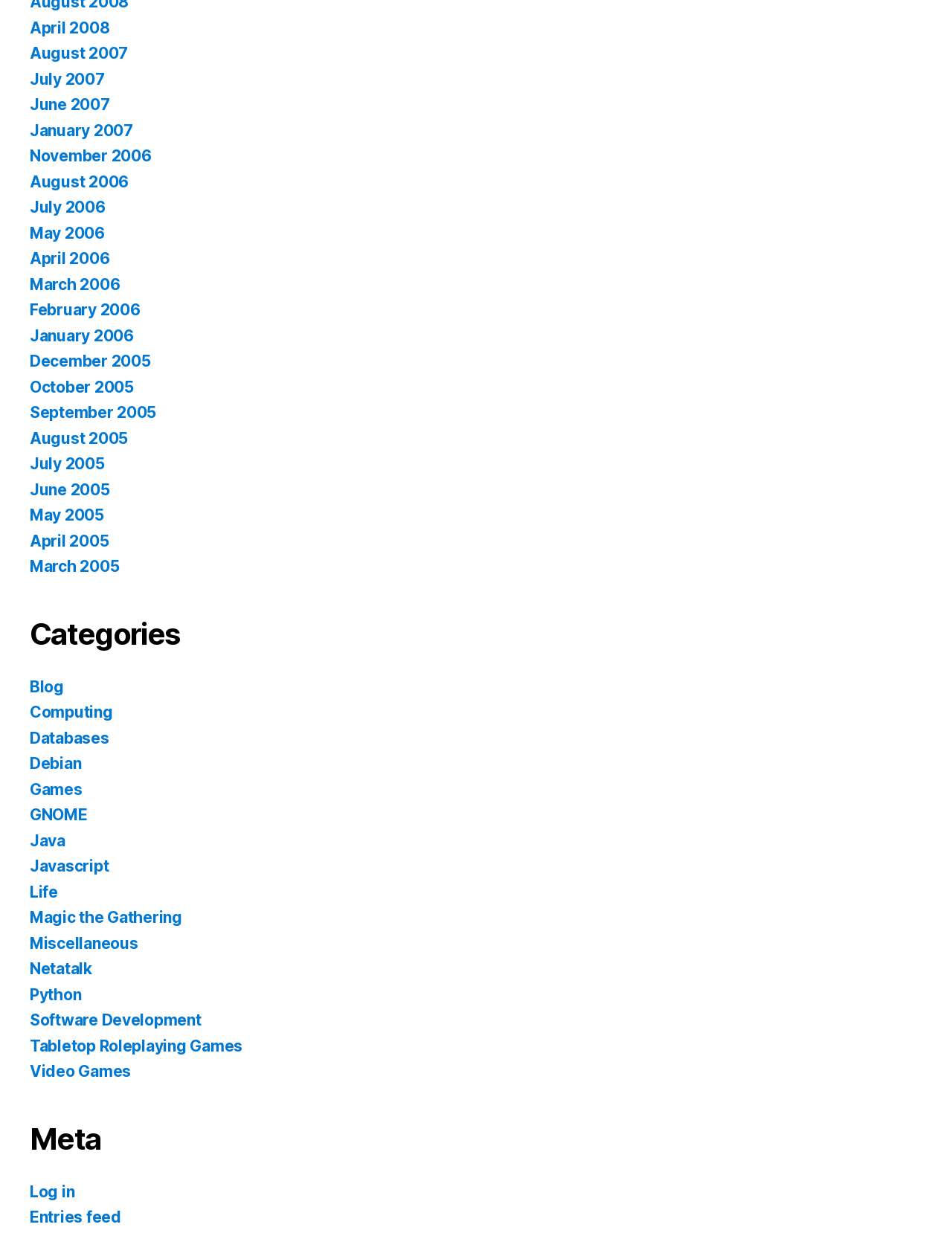Use a single word or phrase to answer the question: What is the first month listed in the year 2006?

January 2006